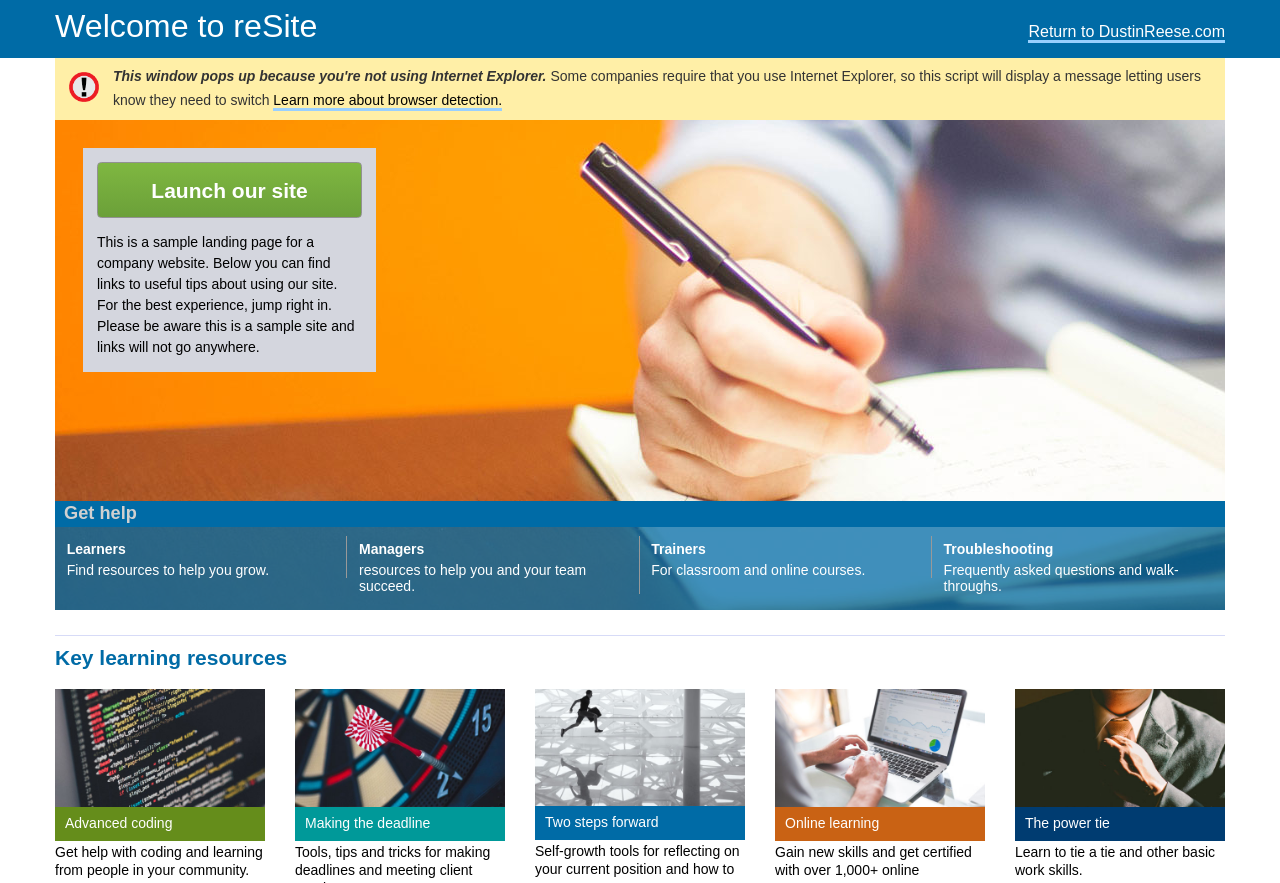What type of resources are provided for 'Trainers'?
Offer a detailed and full explanation in response to the question.

The link 'Trainers For classroom and online courses.' indicates that the resources provided for trainers are related to teaching and training, specifically in the form of classroom and online courses.